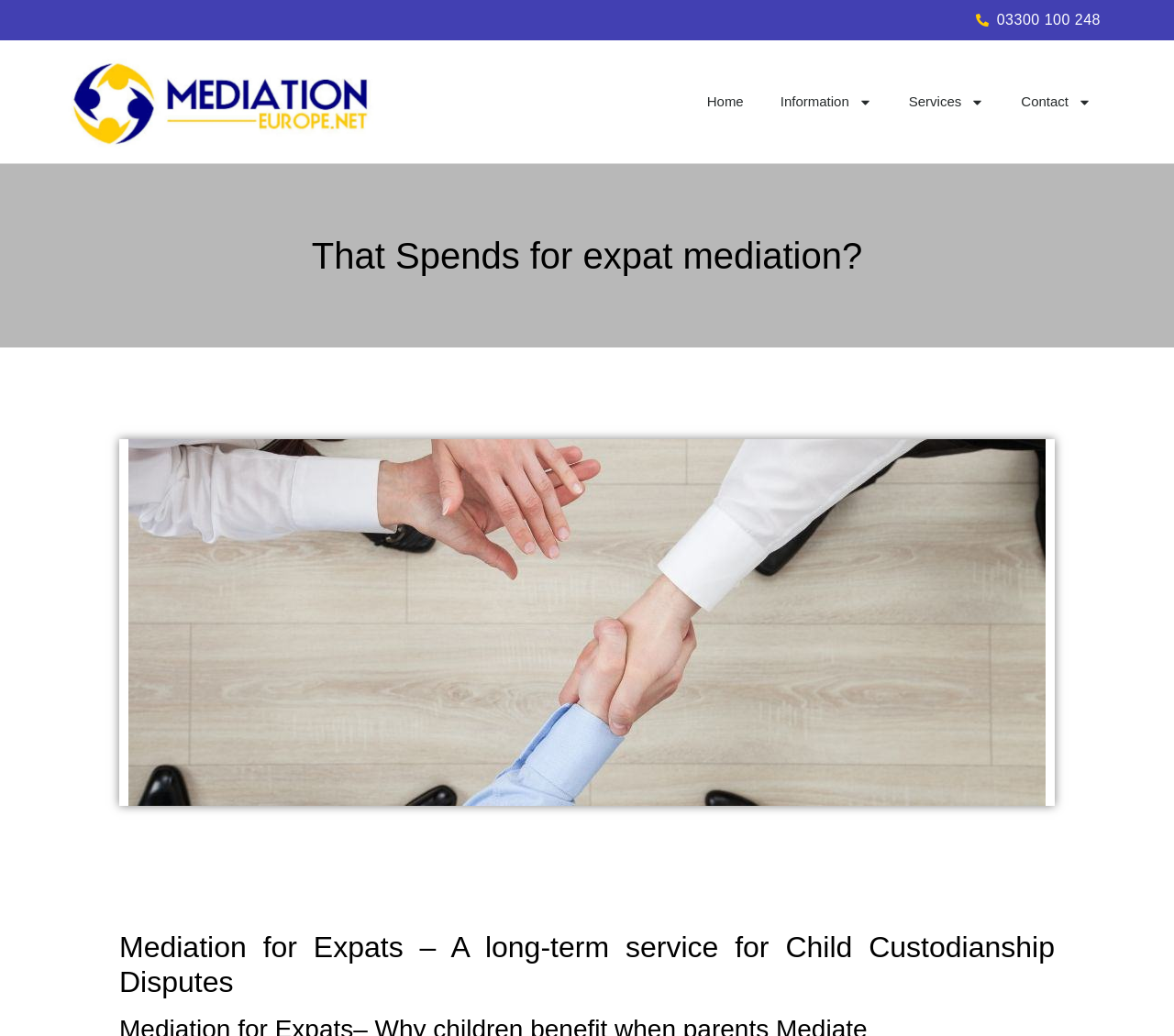Provide the bounding box coordinates of the HTML element this sentence describes: "Contact". The bounding box coordinates consist of four float numbers between 0 and 1, i.e., [left, top, right, bottom].

[0.854, 0.054, 0.945, 0.143]